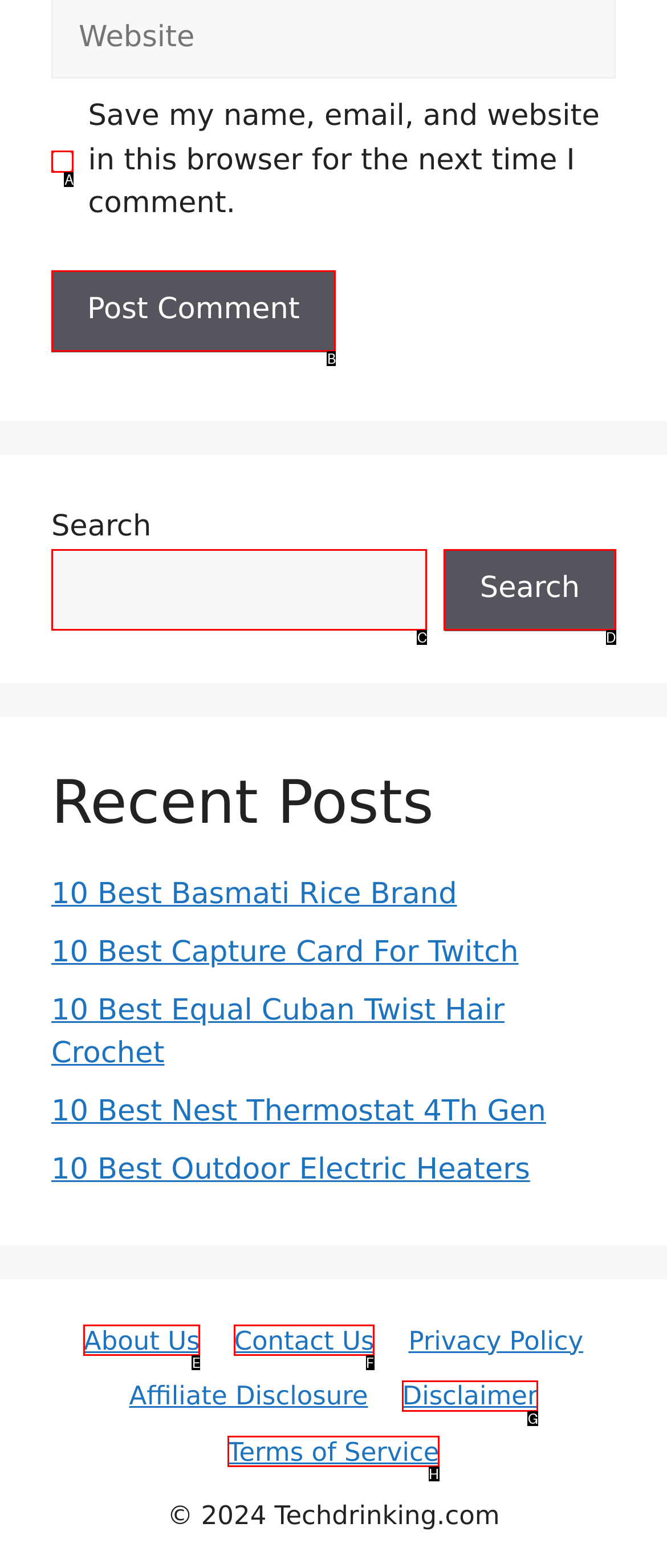Which UI element should be clicked to perform the following task: Check the checkbox to save comment information? Answer with the corresponding letter from the choices.

A